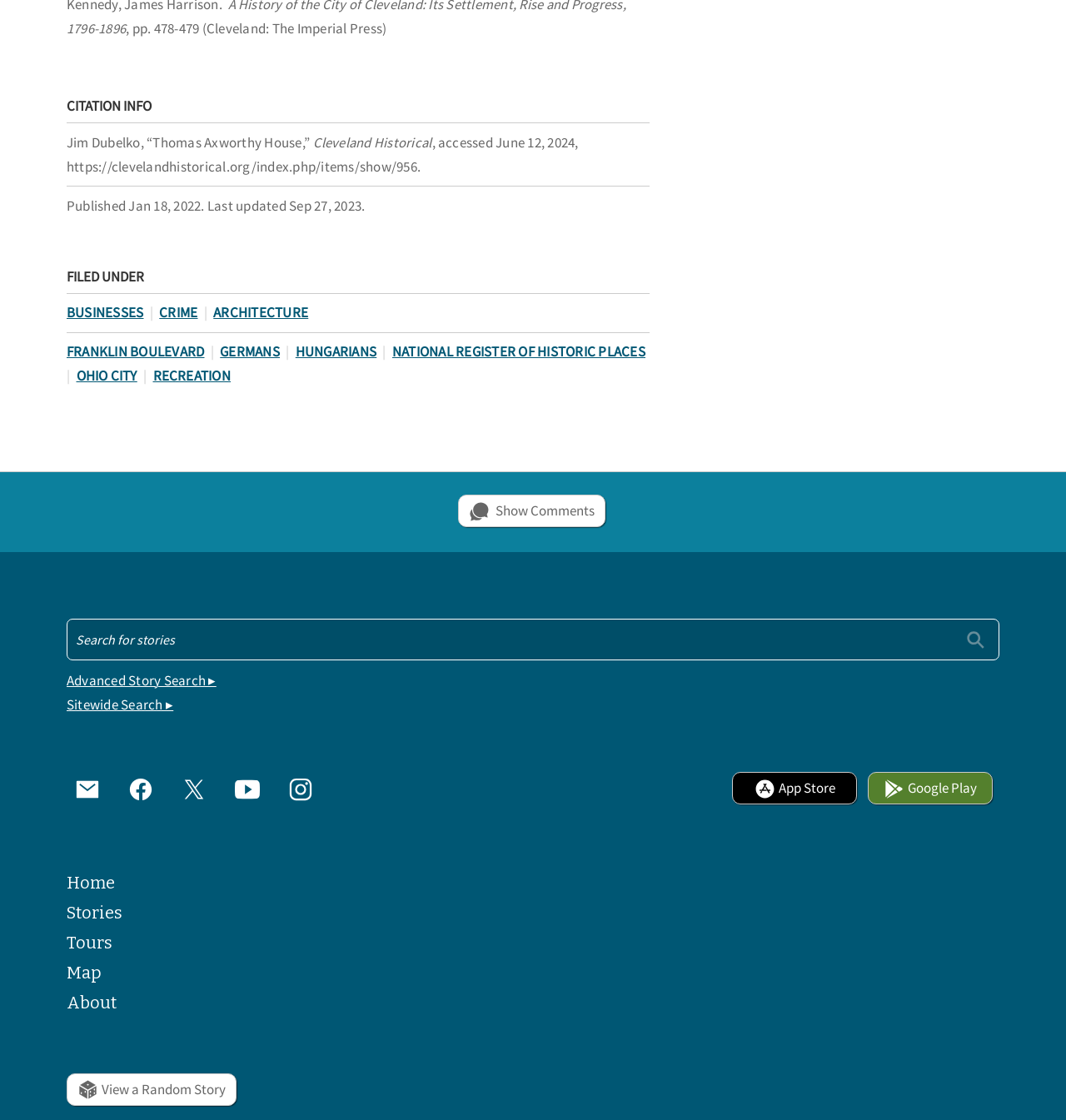Analyze the image and provide a detailed answer to the question: What is the purpose of the search box?

The search box is located in the footer section and is labeled as 'Search - Footer', which implies that its purpose is to allow users to search for stories or related content on the webpage.